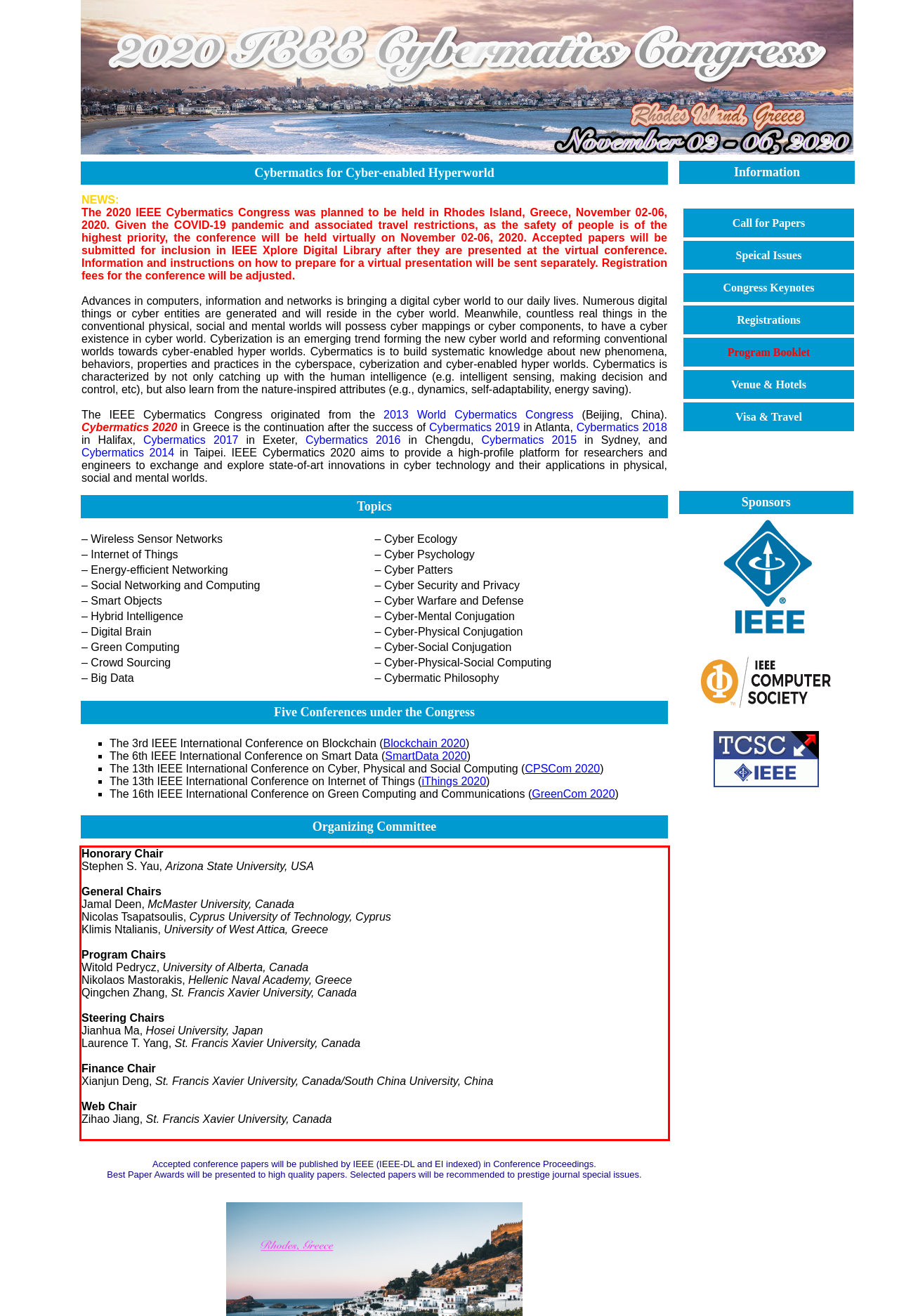View the screenshot of the webpage and identify the UI element surrounded by a red bounding box. Extract the text contained within this red bounding box.

Honorary Chair Stephen S. Yau, Arizona State University, USA General Chairs Jamal Deen, McMaster University, Canada Nicolas Tsapatsoulis, Cyprus University of Technology, Cyprus Klimis Ntalianis, University of West Attica, Greece Program Chairs Witold Pedrycz, University of Alberta, Canada Nikolaos Mastorakis, Hellenic Naval Academy, Greece Qingchen Zhang, St. Francis Xavier University, Canada Steering Chairs Jianhua Ma, Hosei University, Japan Laurence T. Yang, St. Francis Xavier University, Canada Finance Chair Xianjun Deng, St. Francis Xavier University, Canada/South China University, China Web Chair Zihao Jiang, St. Francis Xavier University, Canada